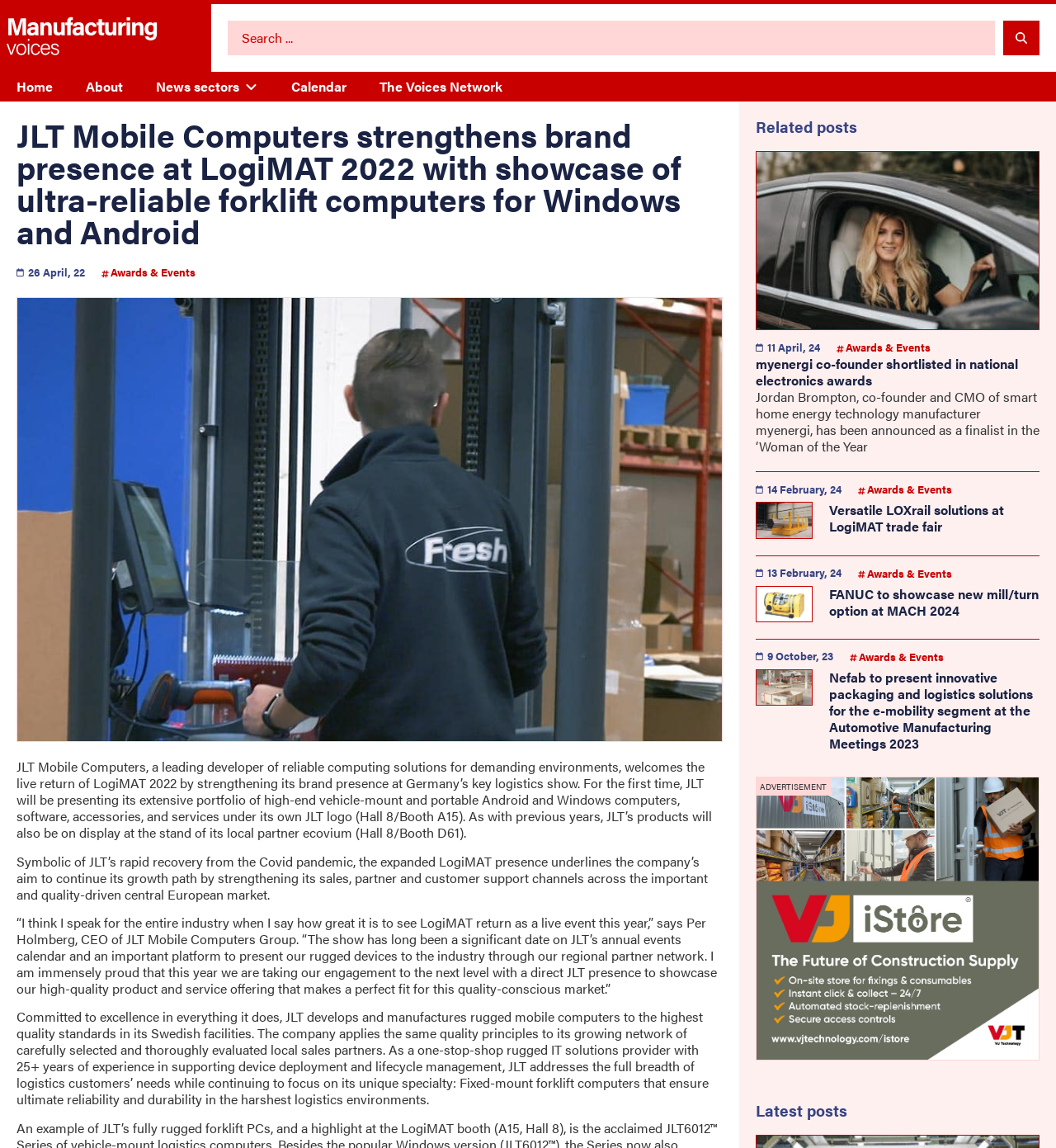Predict the bounding box of the UI element based on the description: "About". The coordinates should be four float numbers between 0 and 1, formatted as [left, top, right, bottom].

[0.508, 0.74, 0.738, 0.753]